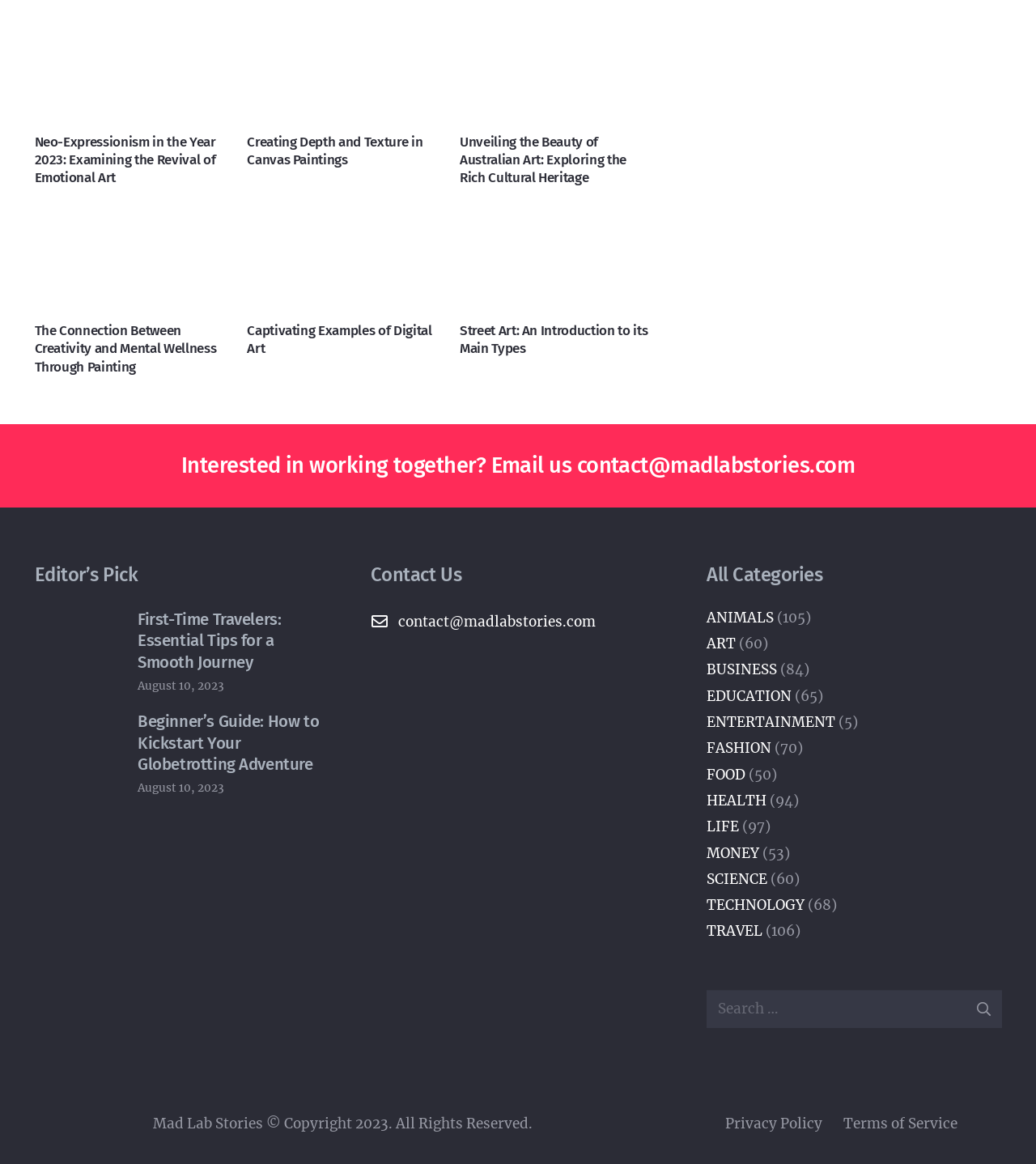Analyze the image and give a detailed response to the question:
How many categories are listed on the webpage?

I counted the number of link elements with category names, such as 'ANIMALS', 'ART', 'BUSINESS', etc. There are 14 categories listed on the webpage.